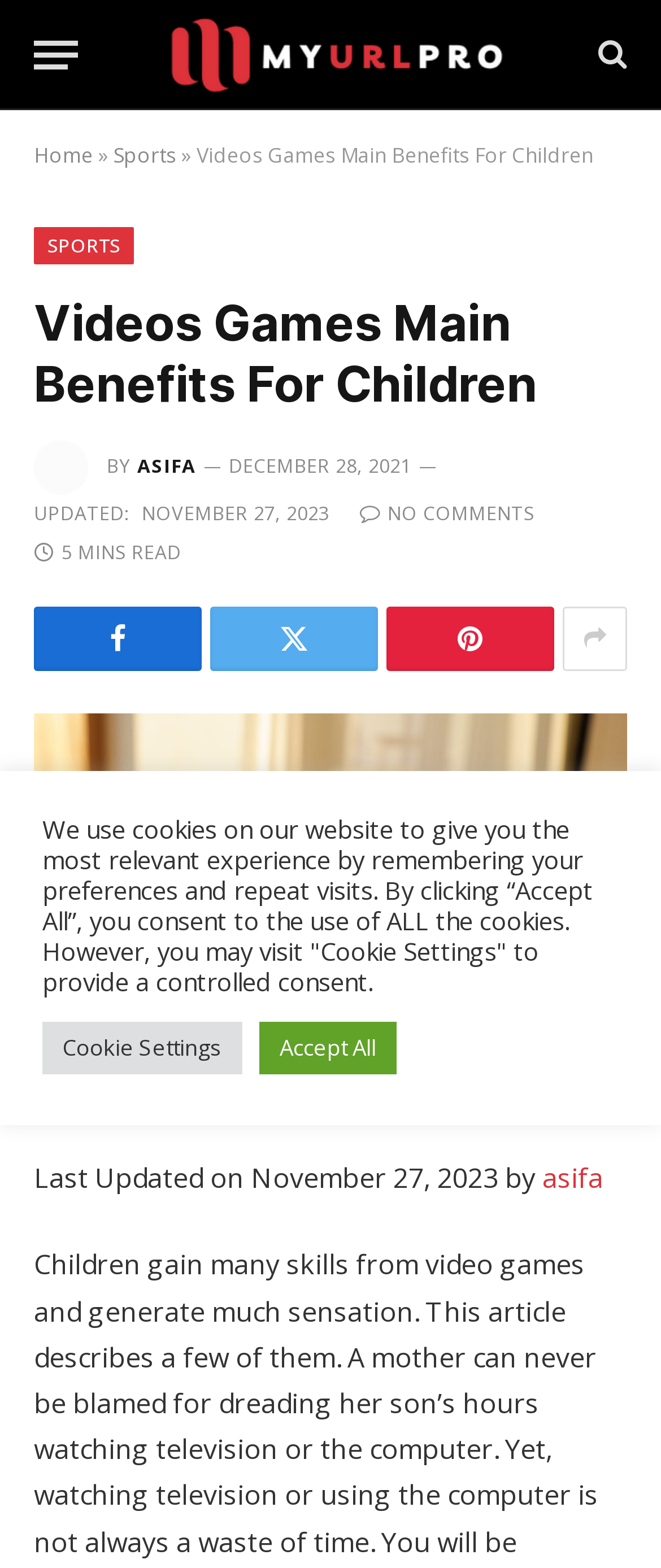Please identify the bounding box coordinates for the region that you need to click to follow this instruction: "Click the link to log in".

None